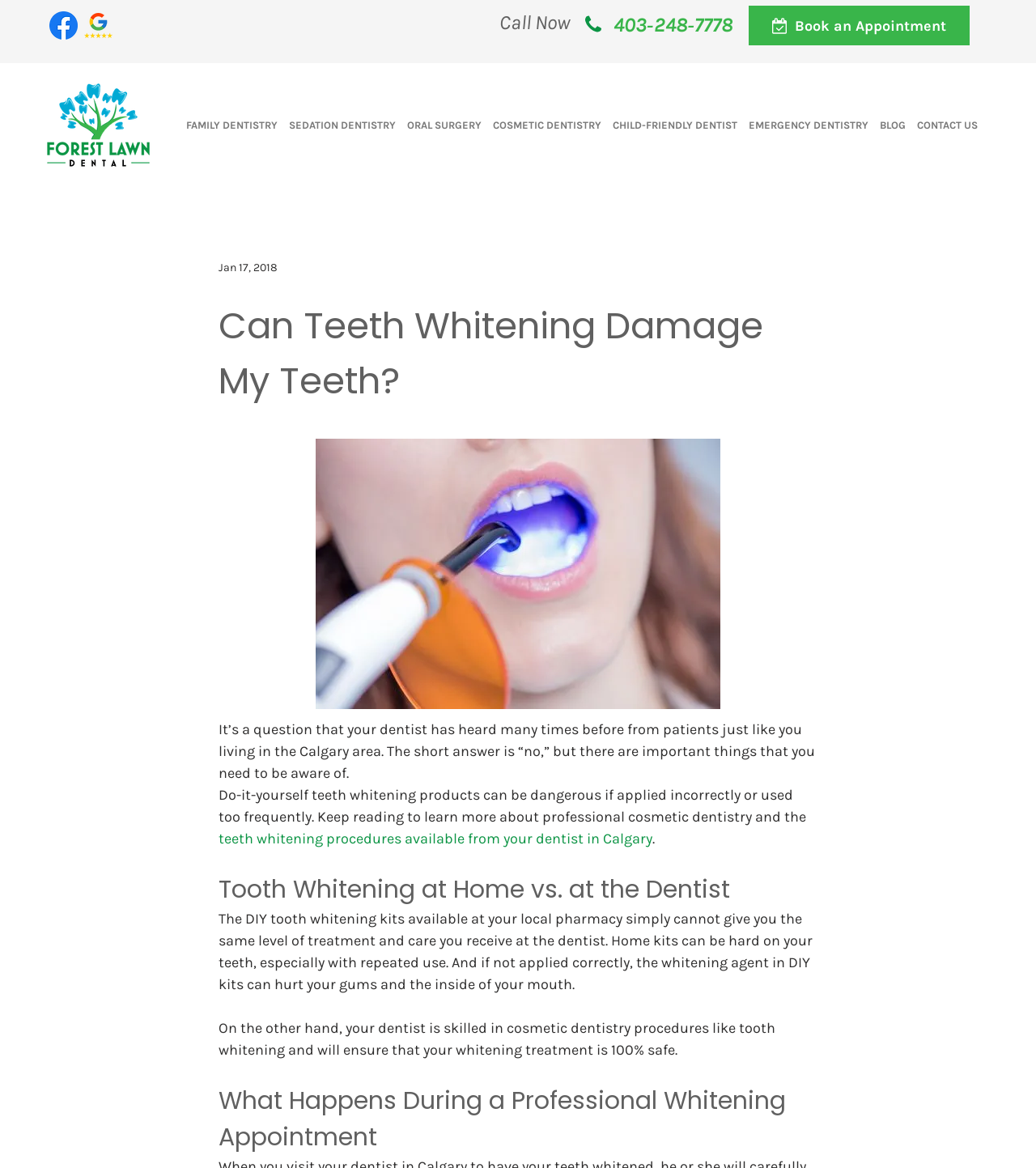What is the purpose of the 'Book an Appointment' link? From the image, respond with a single word or brief phrase.

To schedule an appointment